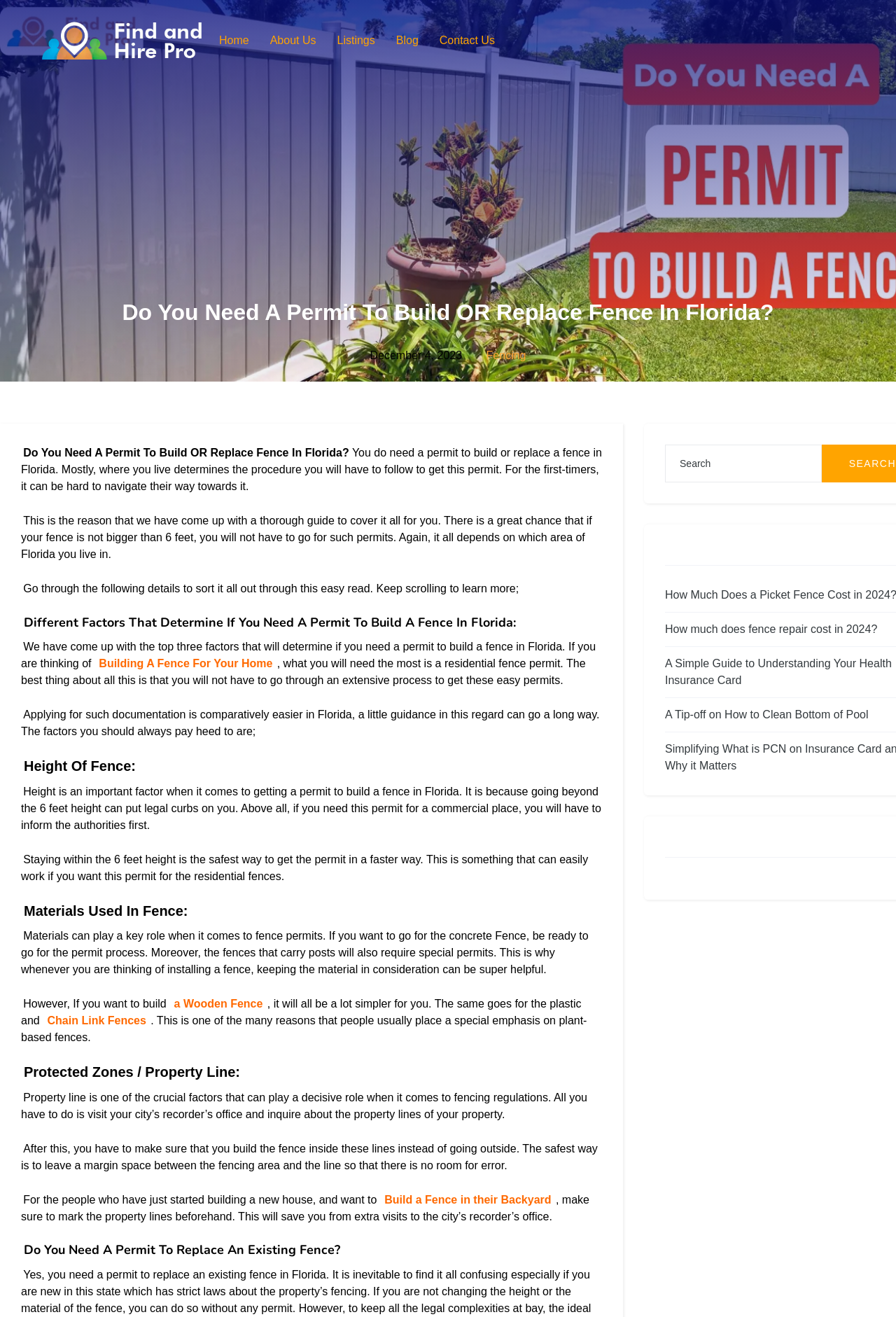Determine the main headline of the webpage and provide its text.

Do You Need A Permit To Build OR Replace Fence In Florida?